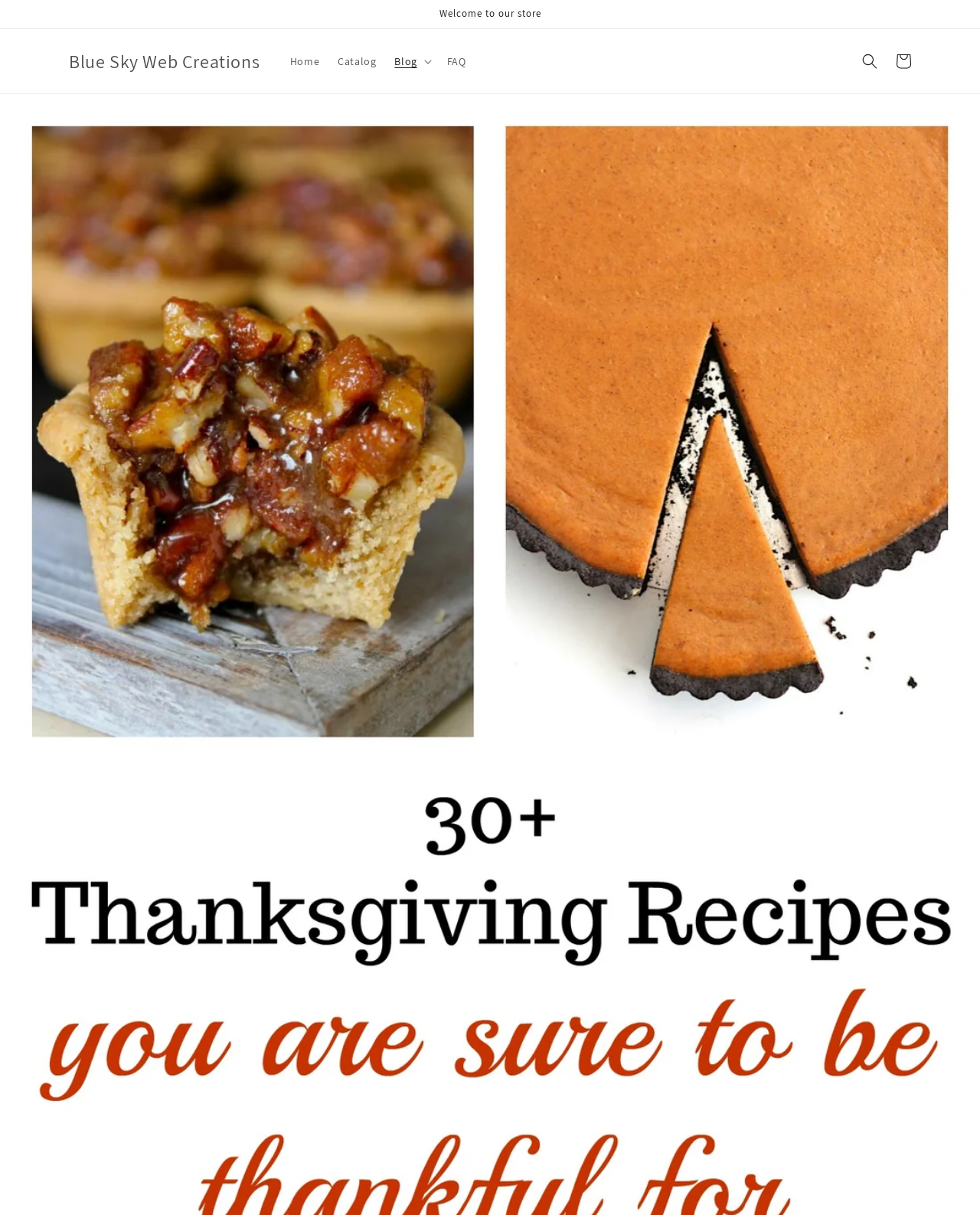Describe in detail what you see on the webpage.

The webpage appears to be a website for a store, specifically a blog or recipe website, with a focus on Thanksgiving recipes. At the top of the page, there is a region labeled "Announcement" that spans the entire width of the page. Within this region, there is a static text element that reads "Welcome to our store" positioned near the center of the page.

Below the announcement region, there is a row of links and buttons that take up about a quarter of the page's height. From left to right, these elements include a link to "Blue Sky Web Creations", a link to "Home", a link to "Catalog", a details element with a button labeled "Blog", a link to "FAQ", and a details element with a button labeled "Search". The search button is positioned near the right edge of the page.

Finally, there is a link to "Cart" positioned at the far right edge of the page, near the bottom of the row of links and buttons. Overall, the webpage has a simple and organized layout, with a clear navigation menu at the top.